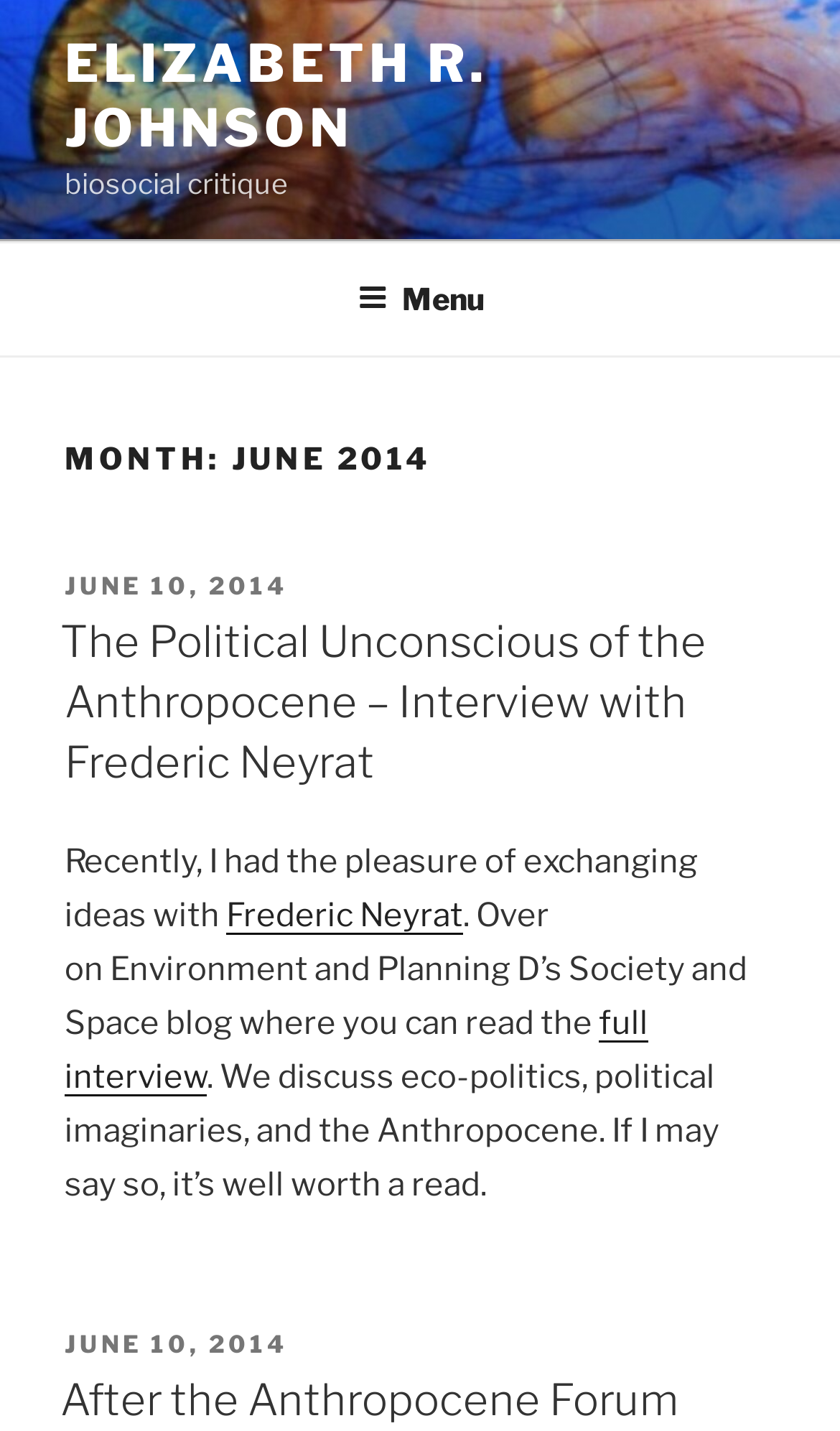Provide the bounding box coordinates of the HTML element described as: "After the Anthropocene Forum". The bounding box coordinates should be four float numbers between 0 and 1, i.e., [left, top, right, bottom].

[0.072, 0.96, 0.808, 0.996]